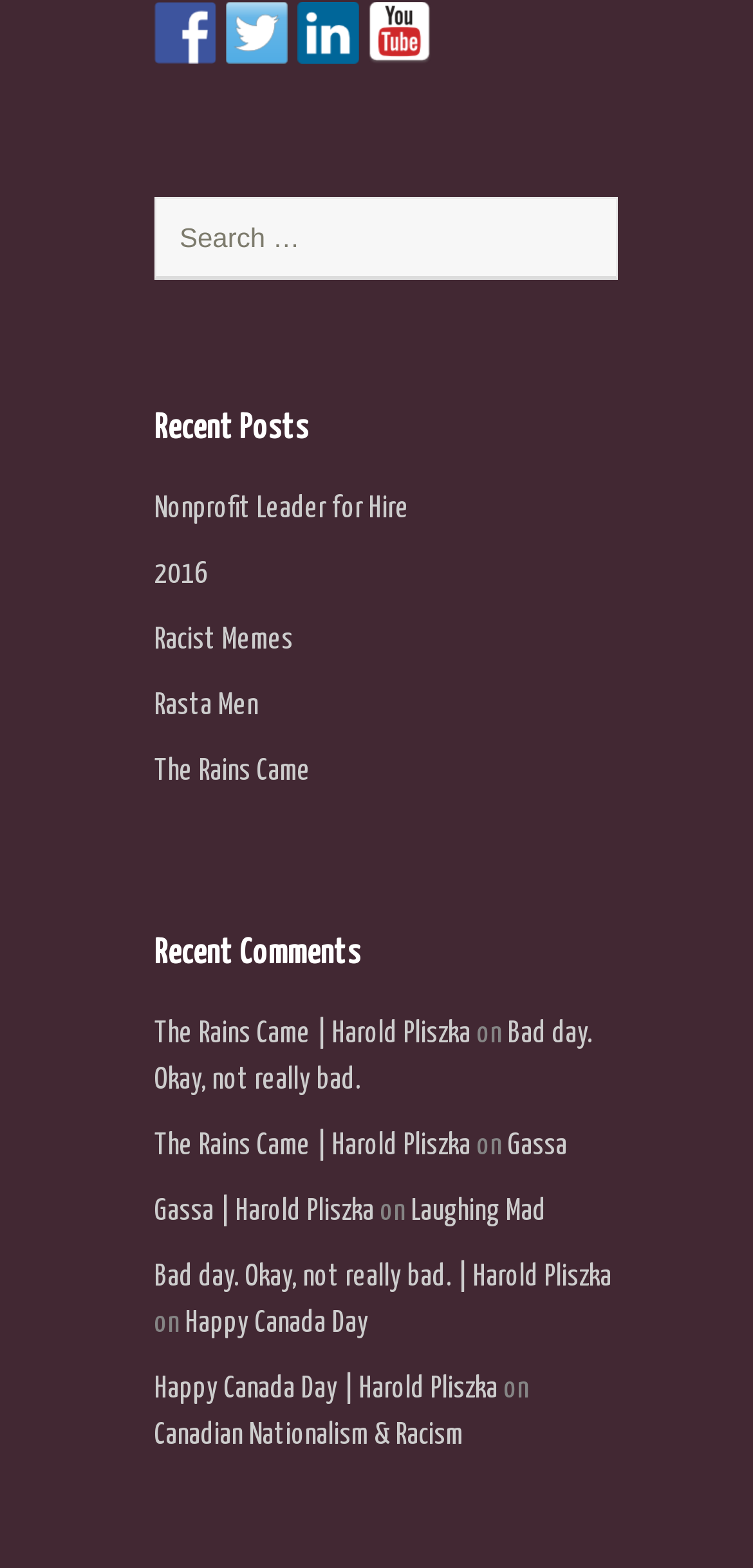Find the bounding box coordinates of the clickable region needed to perform the following instruction: "Toggle the navigation menu". The coordinates should be provided as four float numbers between 0 and 1, i.e., [left, top, right, bottom].

None